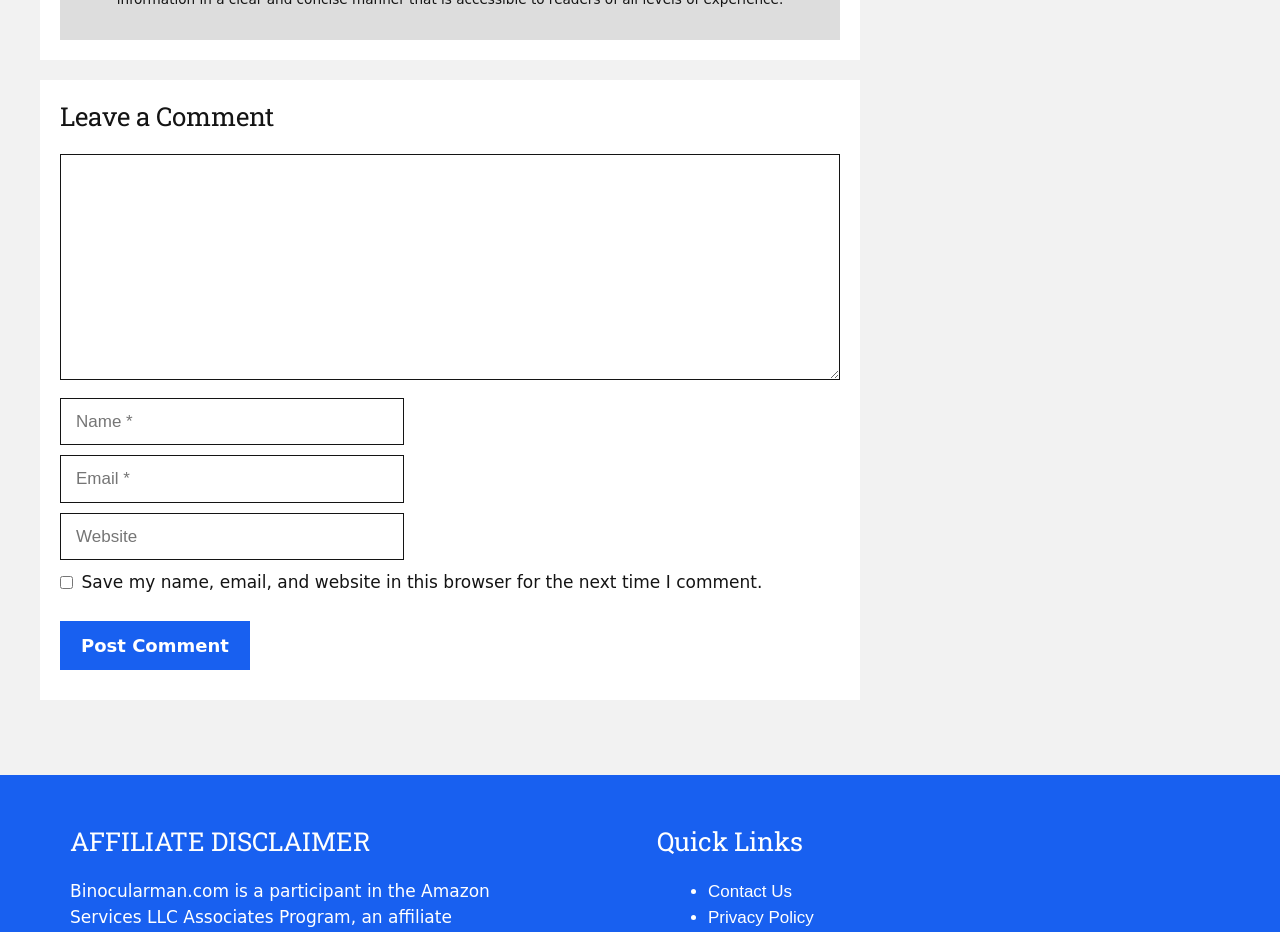Find the bounding box coordinates of the element I should click to carry out the following instruction: "Click the Post Comment button".

[0.047, 0.666, 0.195, 0.719]